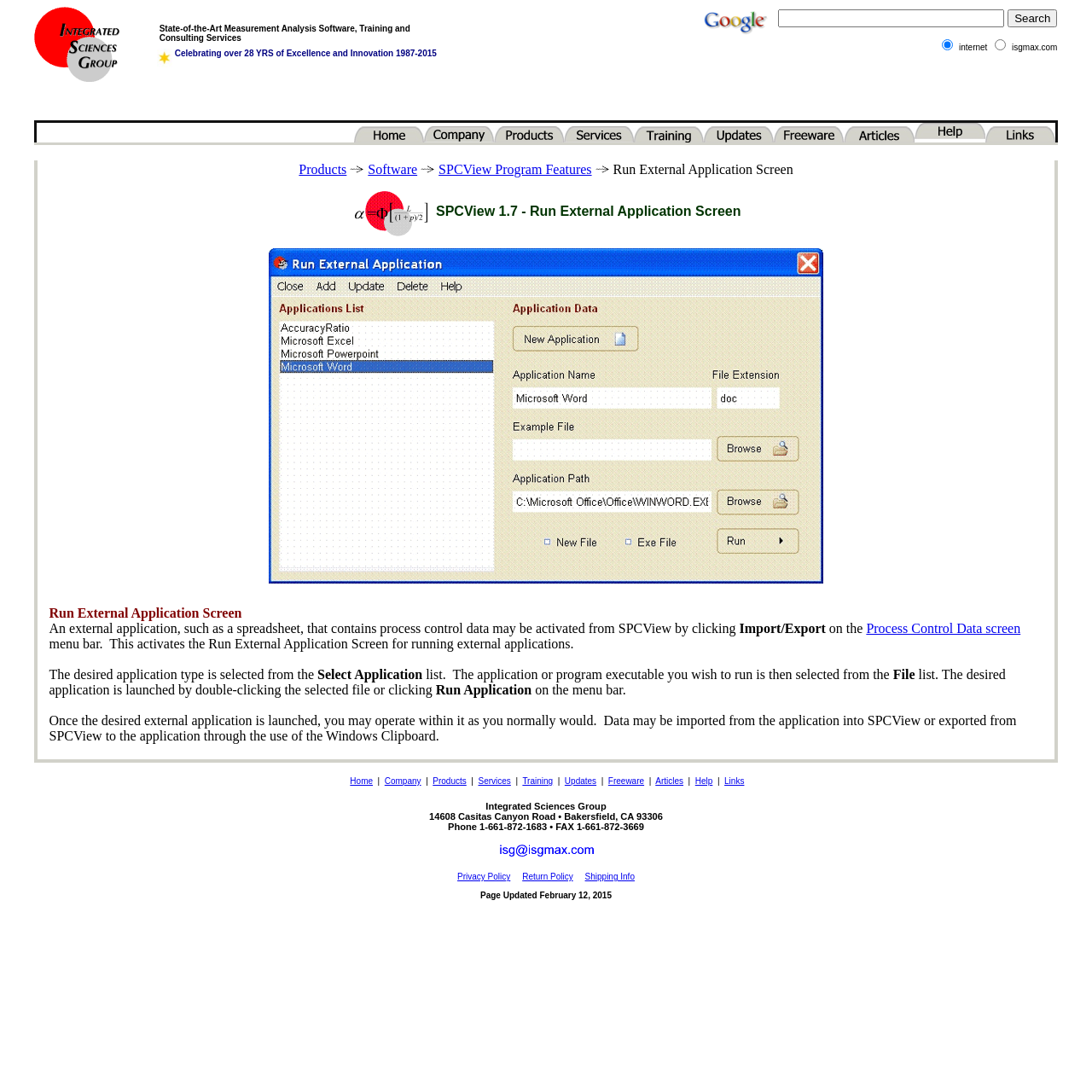How do you launch an external application?
Using the visual information, reply with a single word or short phrase.

By double-clicking the selected file or clicking Run Application